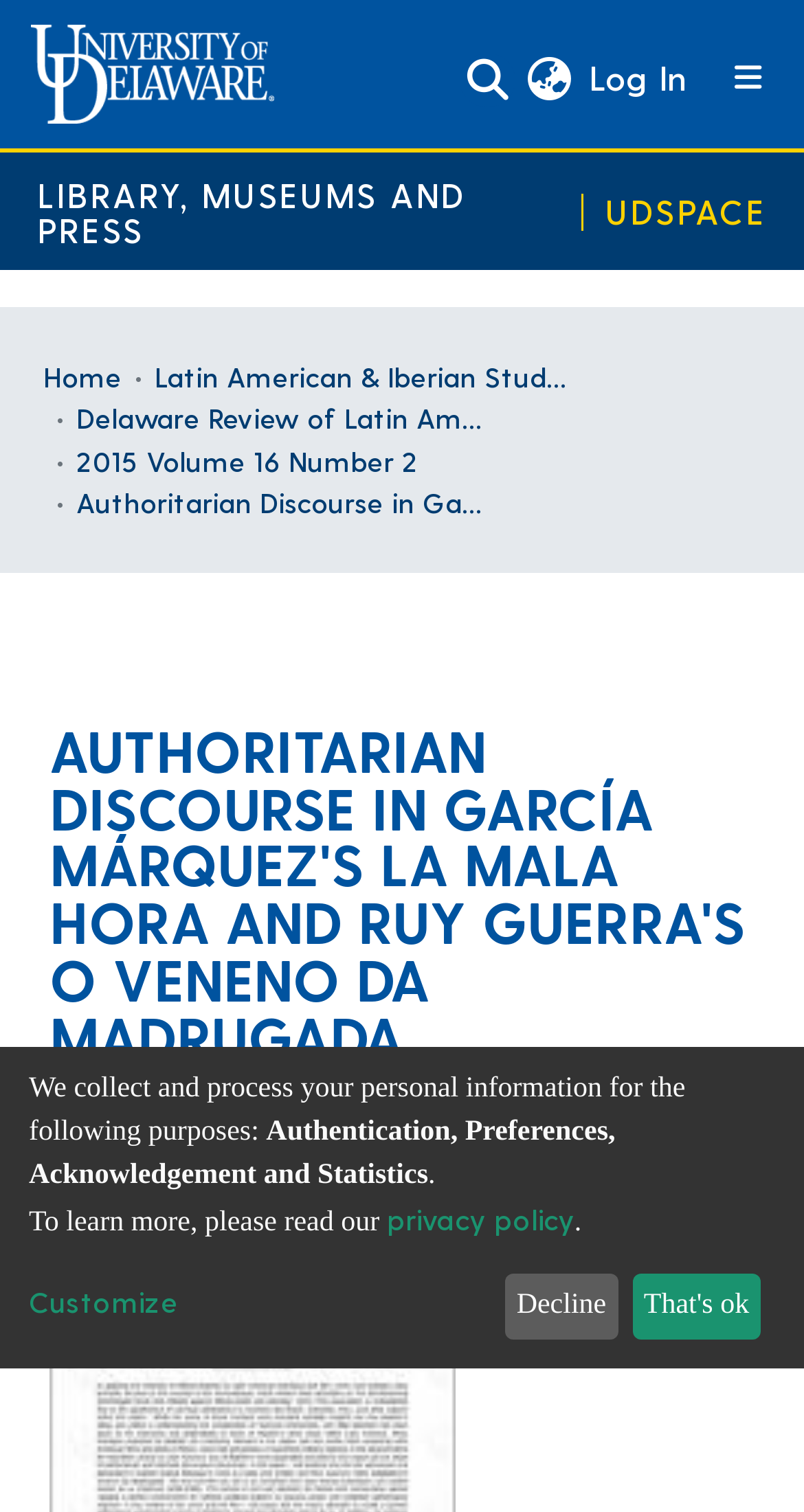What is the name of the journal?
Answer the question with a detailed explanation, including all necessary information.

I found the name of the journal by looking at the breadcrumb navigation section, which mentions 'Delaware Review of Latin American Studies' as one of the links.